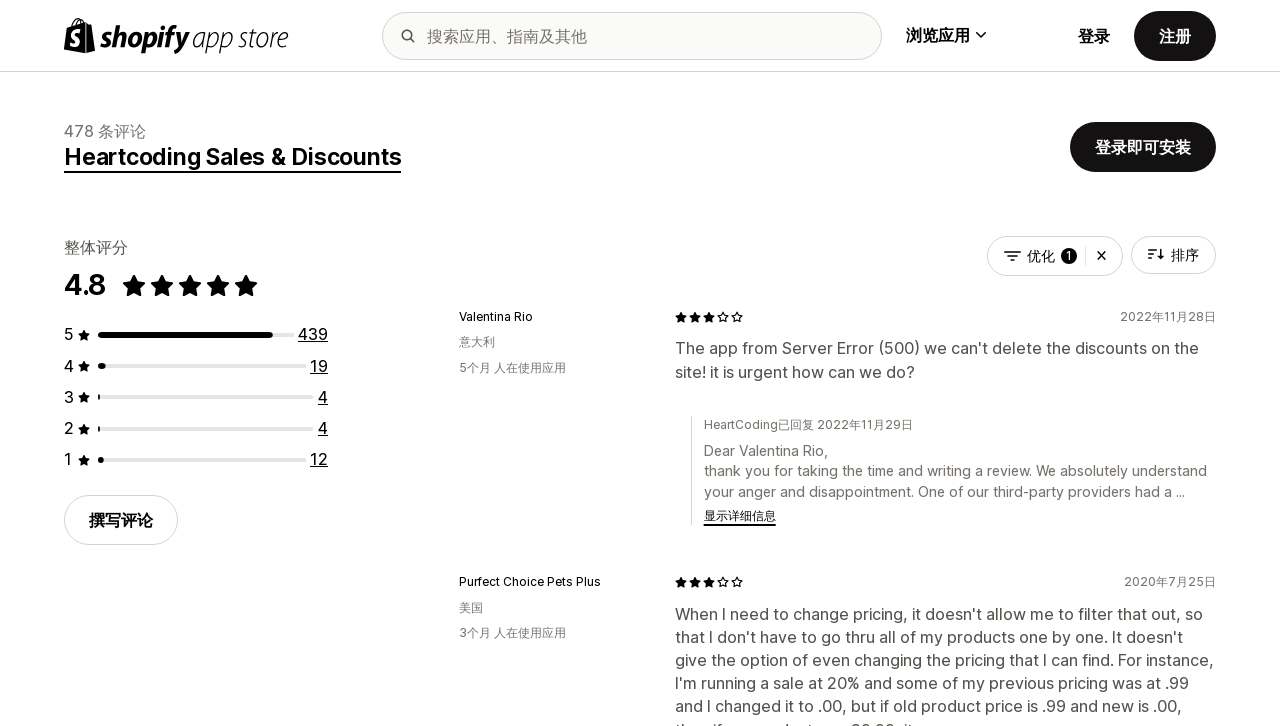Provide the bounding box coordinates in the format (top-left x, top-left y, bottom-right x, bottom-right y). All values are floating point numbers between 0 and 1. Determine the bounding box coordinate of the UI element described as: 登录

[0.842, 0.035, 0.867, 0.068]